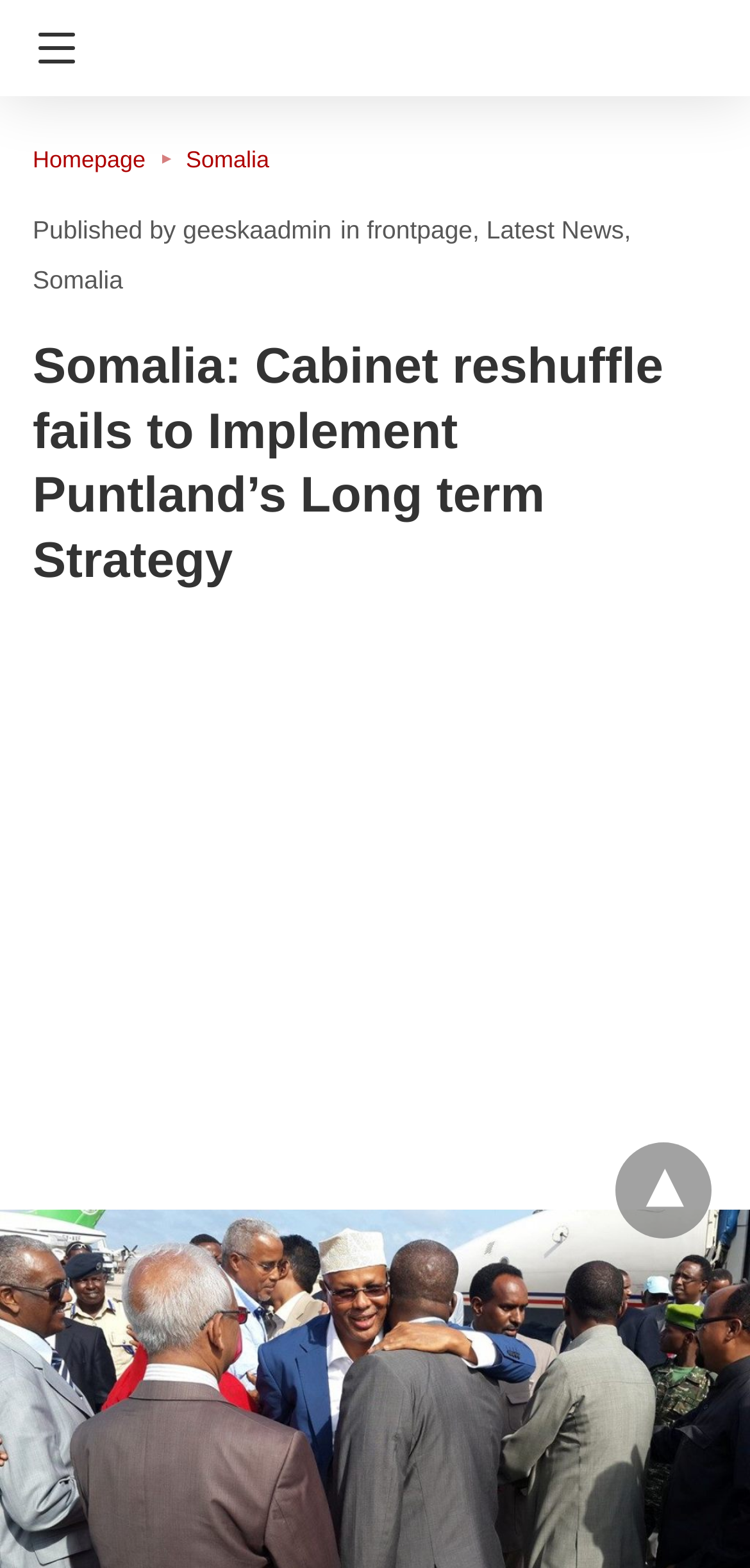Using the element description provided, determine the bounding box coordinates in the format (top-left x, top-left y, bottom-right x, bottom-right y). Ensure that all values are floating point numbers between 0 and 1. Element description: parent_node: HomepageSomalia title="back to top"

[0.821, 0.729, 0.949, 0.79]